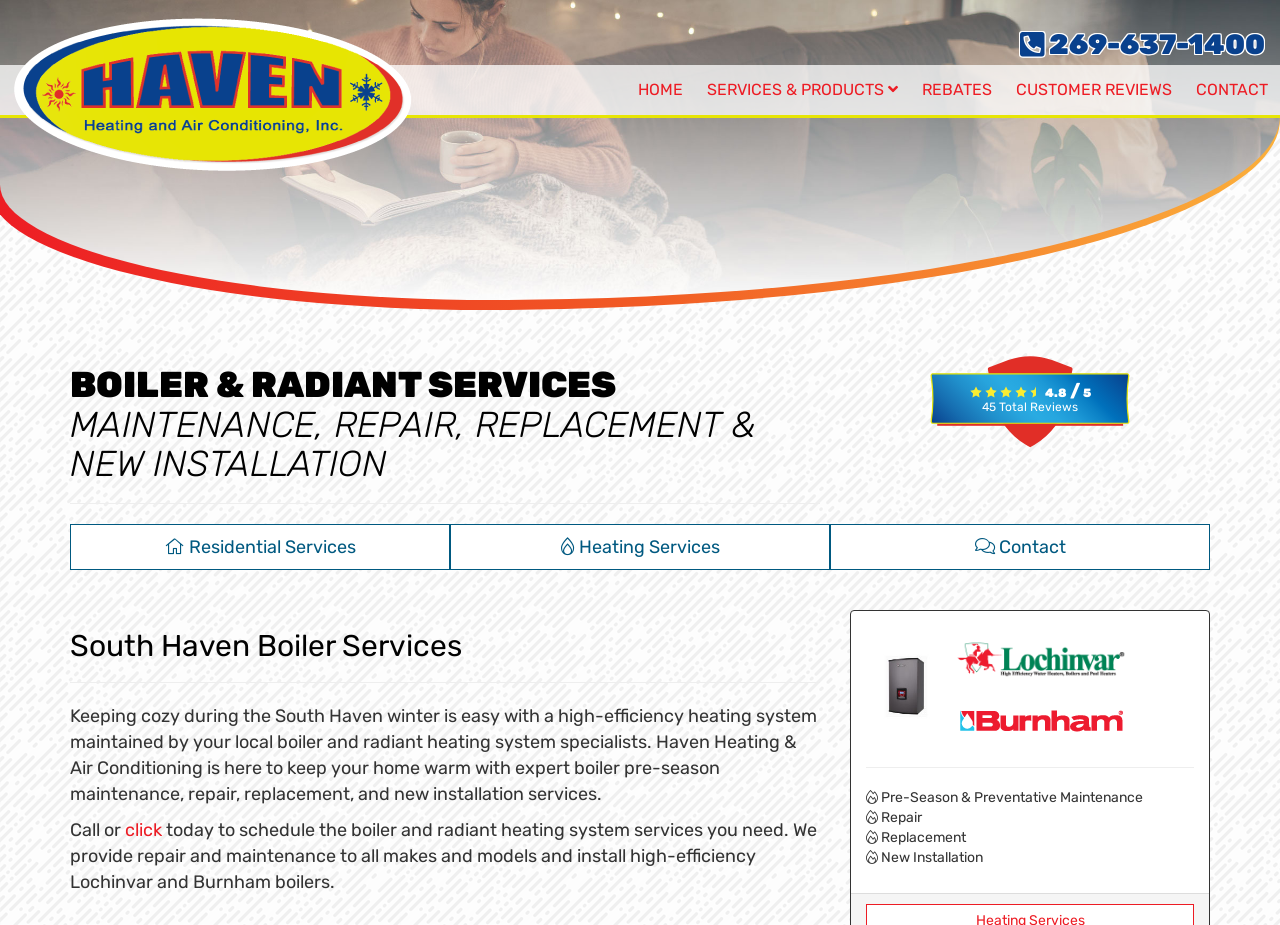Summarize the webpage comprehensively, mentioning all visible components.

This webpage is about South Haven Boiler & Radiant Service, Repair, Replacement & Install. At the top, there is a phone number "269-637-1400" and a navigation menu with links to "HOME", "SERVICES & PRODUCTS", "REBATES", "CUSTOMER REVIEWS", and "CONTACT". 

Below the navigation menu, there is a heading "BOILER & RADIANT SERVICES MAINTENANCE, REPAIR, REPLACEMENT & NEW INSTALLATION" followed by a row of five star icons and a rating "4.8/5" with a link to "45 Total Reviews". 

On the left side, there is a group of links to "Residential Services", "Heating Services", and "Contact". 

The main content of the webpage is about South Haven Boiler Services. There is a heading "South Haven Boiler Services" followed by a paragraph of text describing the services provided by Haven Heating & Air Conditioning, including boiler pre-season maintenance, repair, replacement, and new installation. 

Below the paragraph, there is a call-to-action to schedule the boiler and radiant heating system services, with a link to "click" to schedule. 

On the right side, there are two images of boilers, one for Lochinvar Boiler and one for Burnham Boilers, each with a link to the respective boiler type. 

Further down, there is a horizontal separator followed by four sections of text, each describing a specific service: "Pre-Season & Preventative Maintenance", "Repair", "Replacement", and "New Installation".